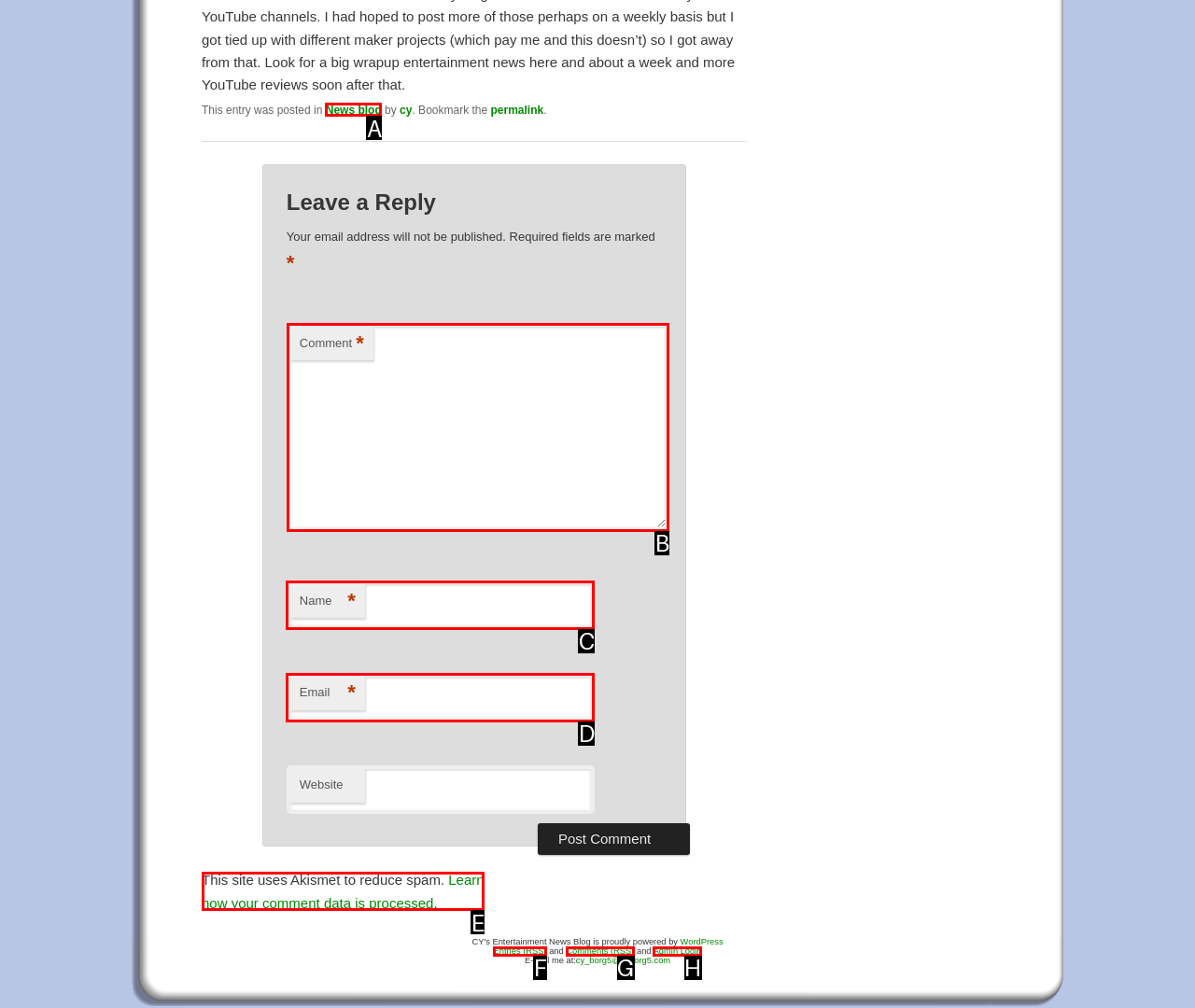Choose the HTML element that needs to be clicked for the given task: View IPC Blog Respond by giving the letter of the chosen option.

None